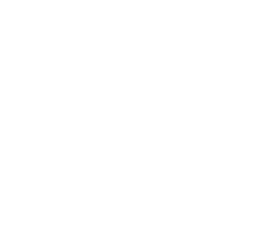Give a thorough caption of the image, focusing on all visible elements.

The image features a visually striking design centered around the theme of combating childhood hunger. It likely represents an initiative or campaign associated with "Food for the Soul," an organization dedicated to supporting children in need. The black and white composition emphasizes clarity and urgency, symbolizing the critical nature of the cause. This graphic, titled "Black FFTS Fight Childhood Hunger," reinforces the organization's message and mission, aiming to raise awareness and encourage community involvement in alleviating child hunger. Engaging visuals like this one are essential for mobilizing public support and fostering a sense of collective responsibility towards addressing food insecurity among children.